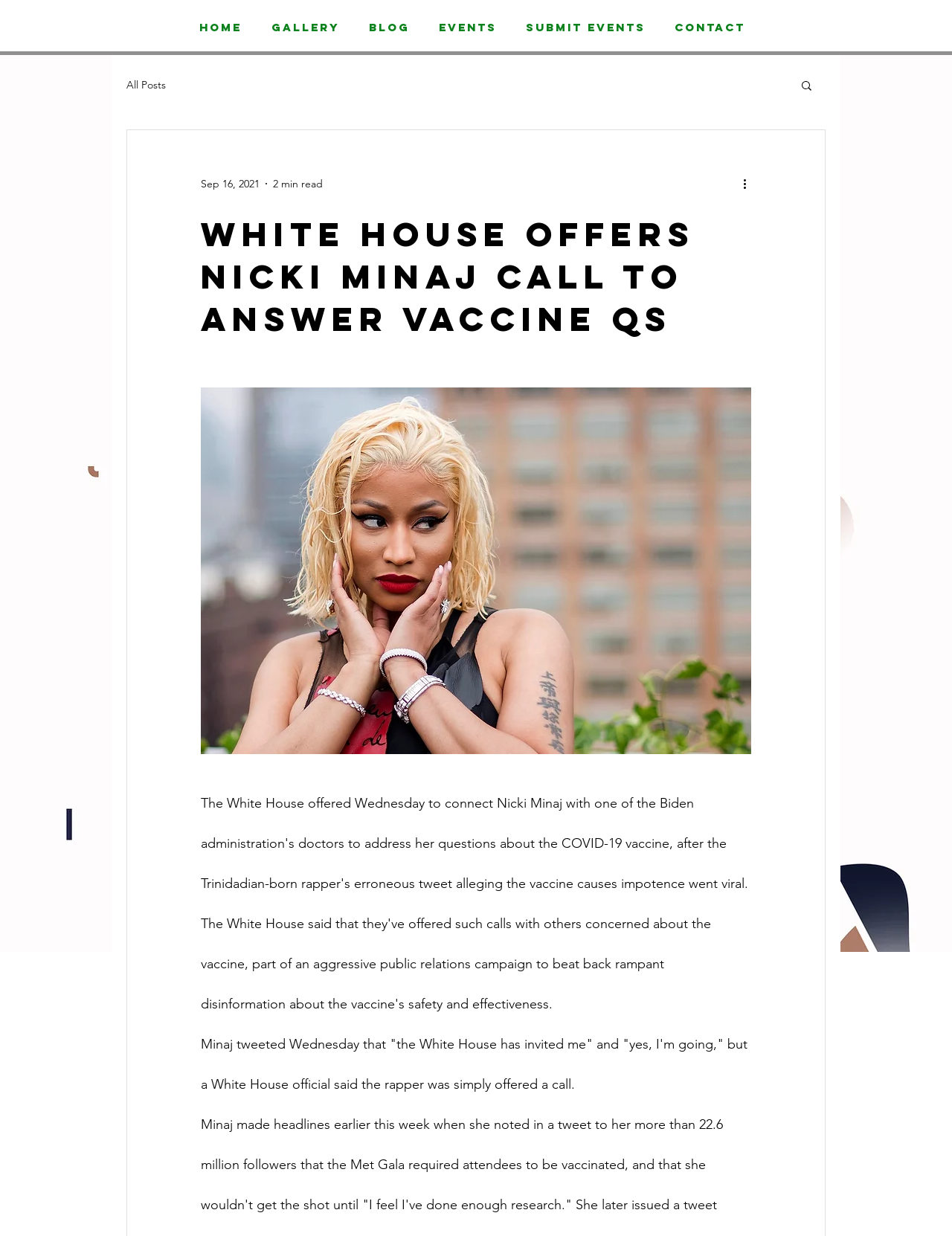What is the estimated time to read the article?
Using the image as a reference, give an elaborate response to the question.

I found the estimated time to read the article by looking at the generic element with the text '2 min read' which is located next to the date of the article.